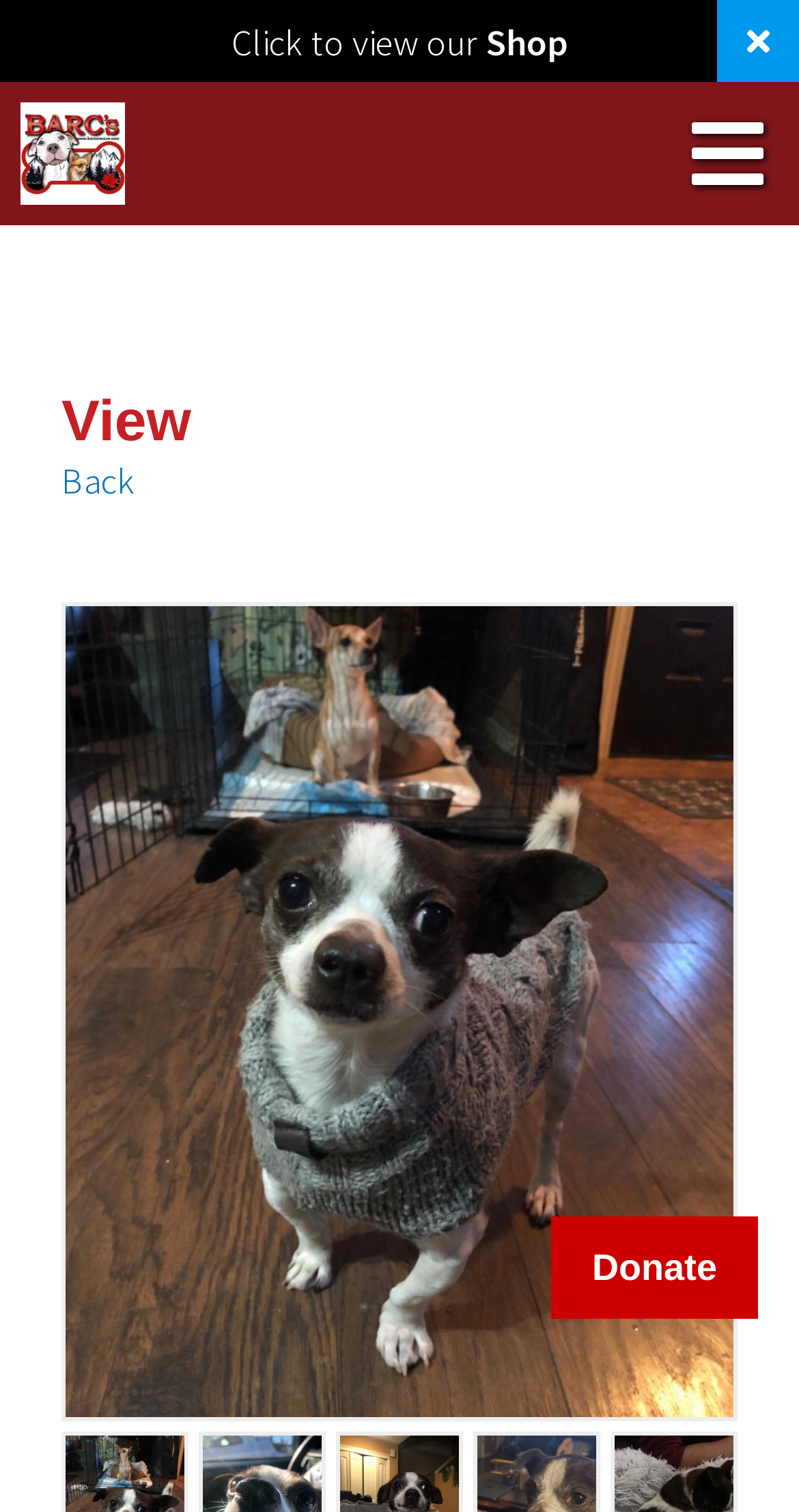Detail the webpage's structure and highlights in your description.

The webpage is titled "BARCS Rescue | View" and appears to be a donation or charity-related page. At the top left, there is a logo image with the text "BARCS Rescue" next to it. Below the logo, there is a heading that reads "View". 

To the right of the logo, there is a link that says "Back". Above the heading, there is a text that says "Click to view our" followed by a "Shop" link. 

At the bottom right of the page, there is a "Donate" link. Overall, the page has a simple layout with a few key elements, including the logo, heading, and links to navigate or take action.